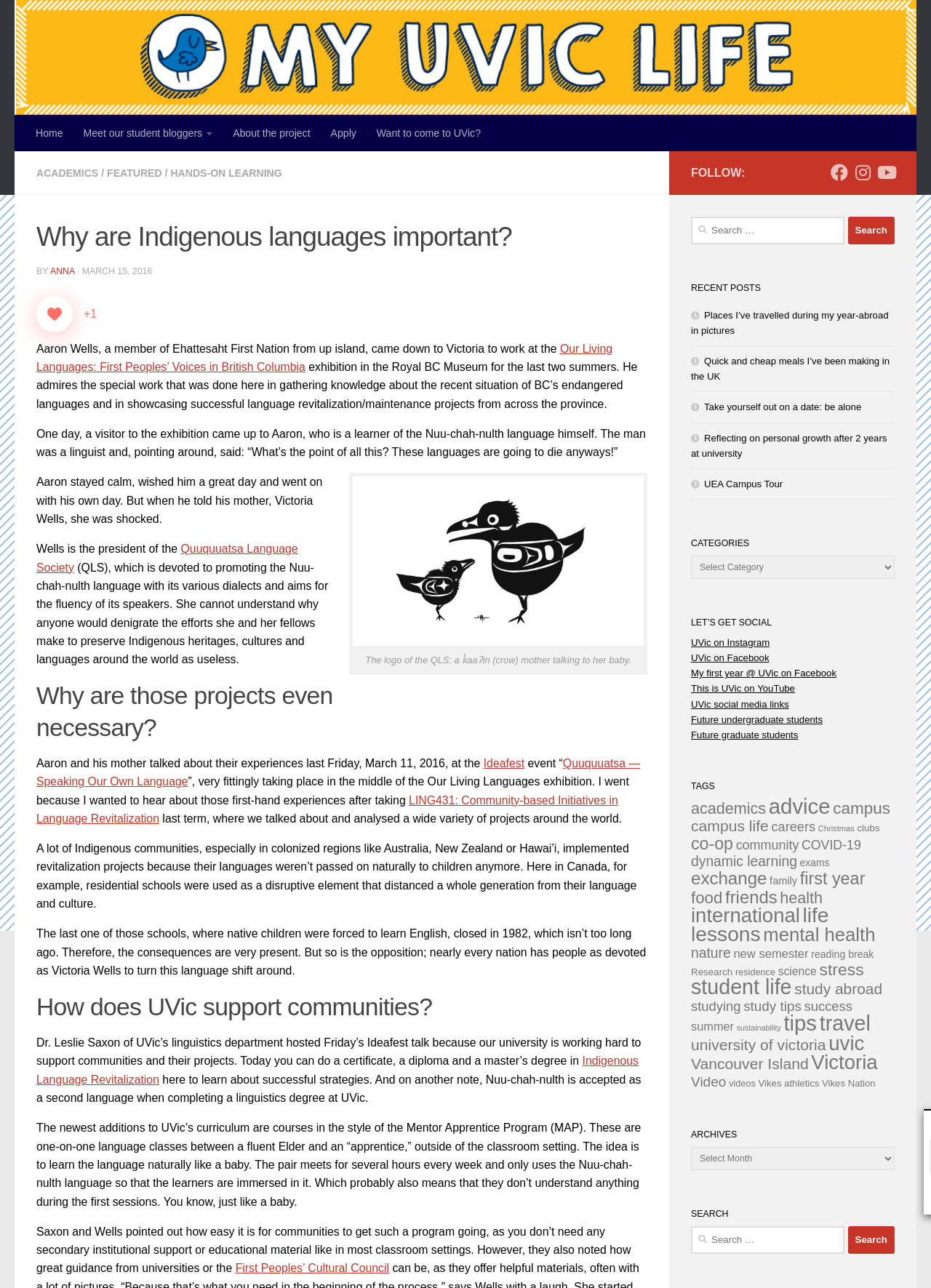Provide a single word or phrase answer to the question: 
What is the topic of the blog post?

Indigenous languages